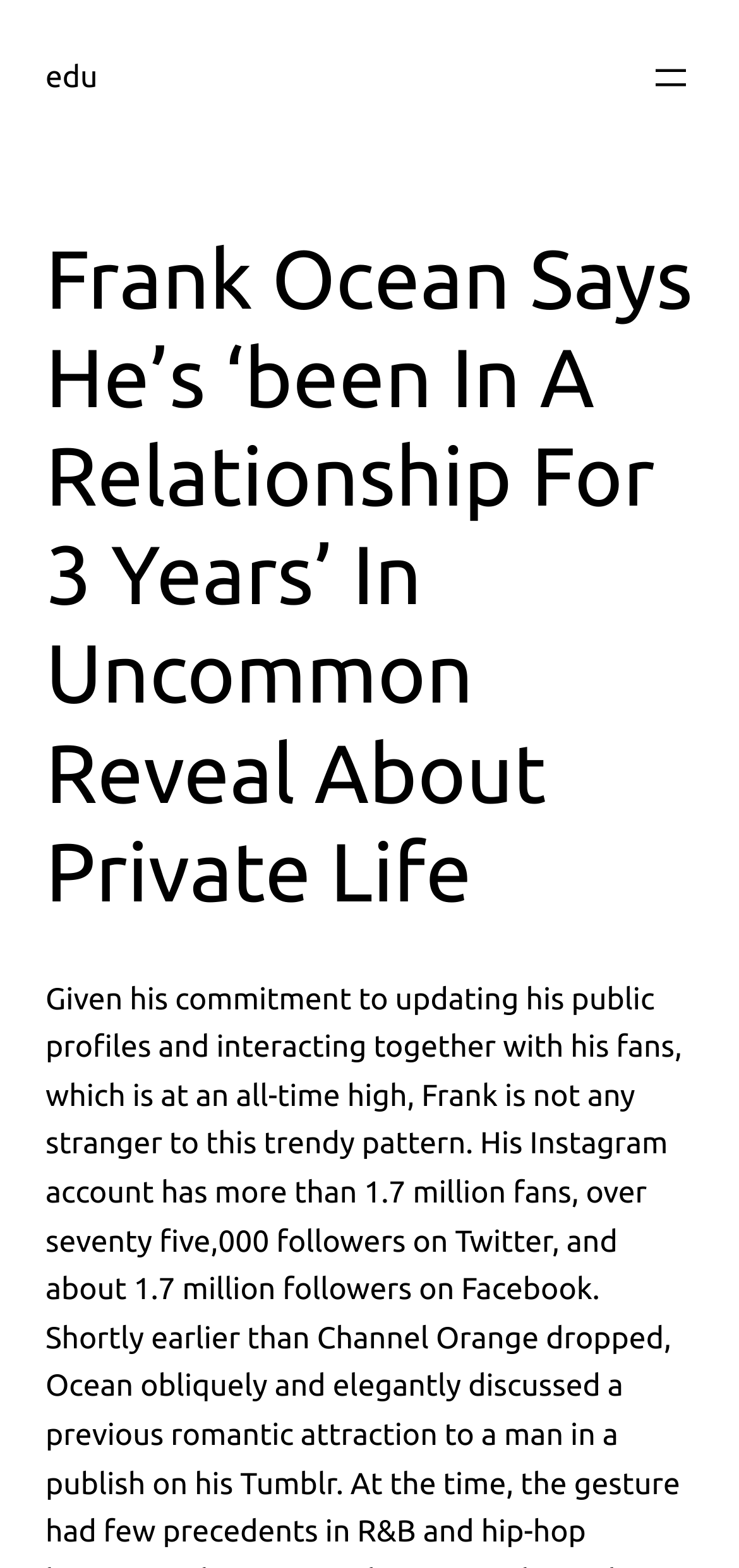Find the bounding box coordinates for the HTML element described as: "aria-label="Open menu"". The coordinates should consist of four float values between 0 and 1, i.e., [left, top, right, bottom].

[0.877, 0.035, 0.938, 0.064]